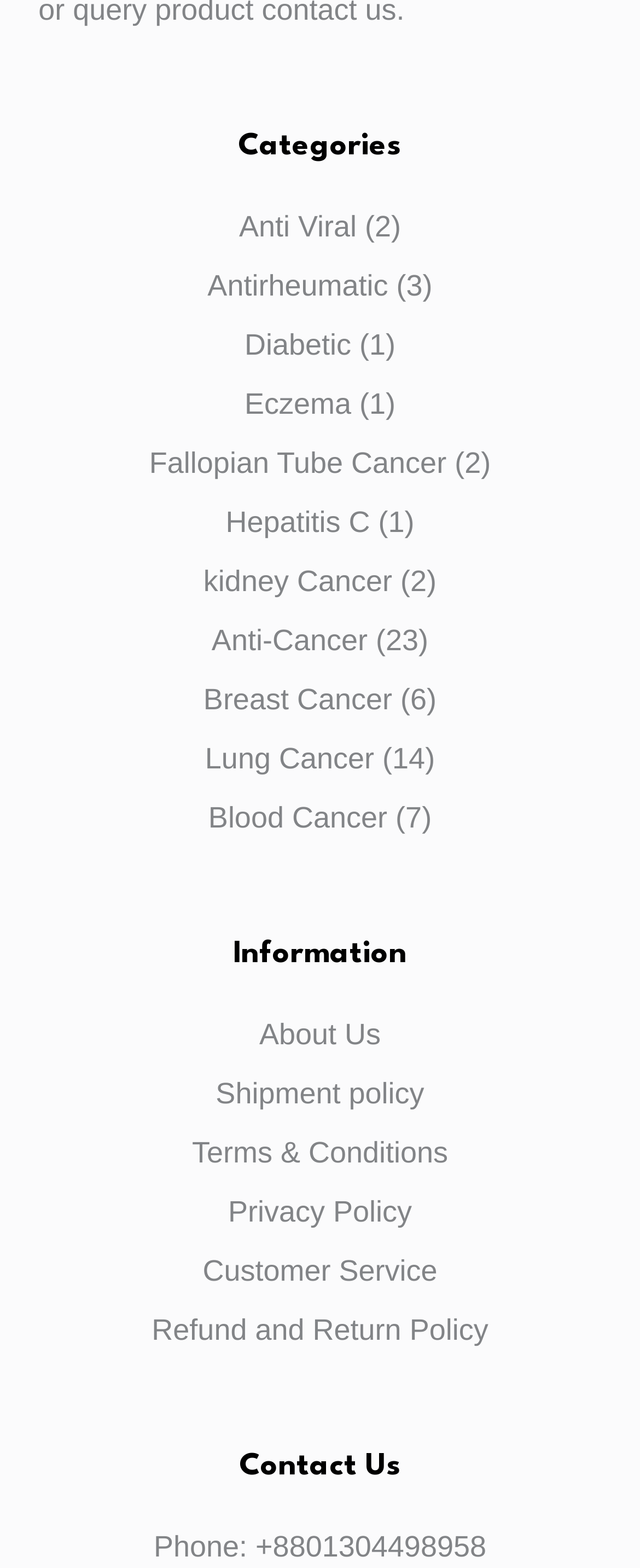Find the bounding box coordinates for the UI element whose description is: "Anti Viral". The coordinates should be four float numbers between 0 and 1, in the format [left, top, right, bottom].

[0.373, 0.134, 0.557, 0.155]